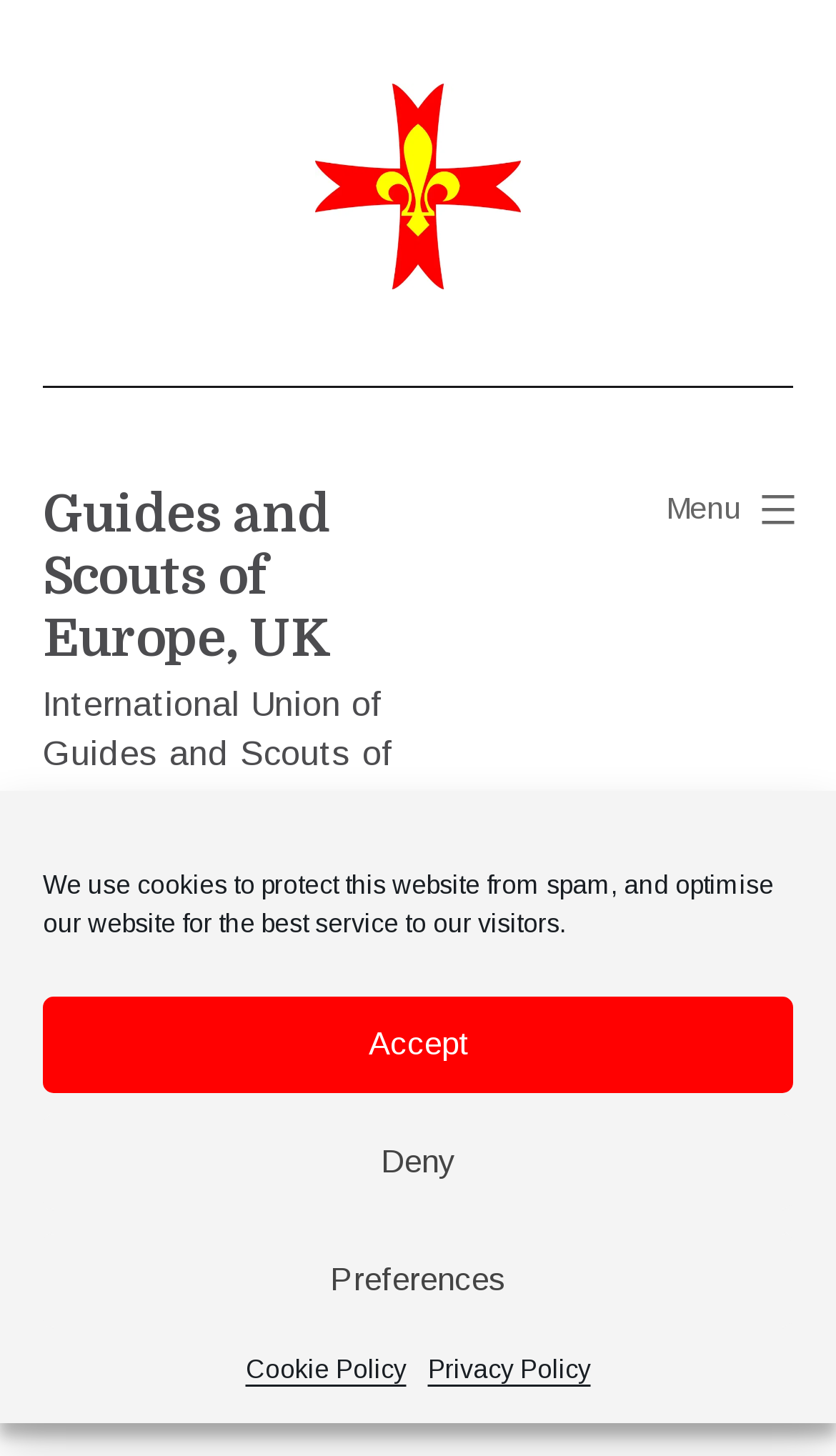Offer an extensive depiction of the webpage and its key elements.

The webpage is about Scouting FAQs for Guides and Scouts of Europe, UK. At the top left, there is a logo of Guides and Scouts of Europe, UK, accompanied by a link to the organization's homepage. Below the logo, there is a text stating "International Union of Guides and Scouts of Europe". 

On the top right, there is a primary menu navigation button labeled "Menu". When expanded, it controls a list of menu items. 

In the middle of the page, there is a dialog box for managing cookie consent. The dialog box contains a message explaining the use of cookies on the website, followed by three buttons: "Accept", "Deny", and "Preferences". Below the buttons, there are two links to the "Cookie Policy" and "Privacy Policy" pages. 

The main content of the page is likely to be below the dialog box, but it is not explicitly shown in the accessibility tree. However, the meta description suggests that the page may contain information about the locations of scouting groups in the UK, specifically in Bedfordshire and Tyne and Wear, starting in early 2022, and an invitation for people to set up groups.